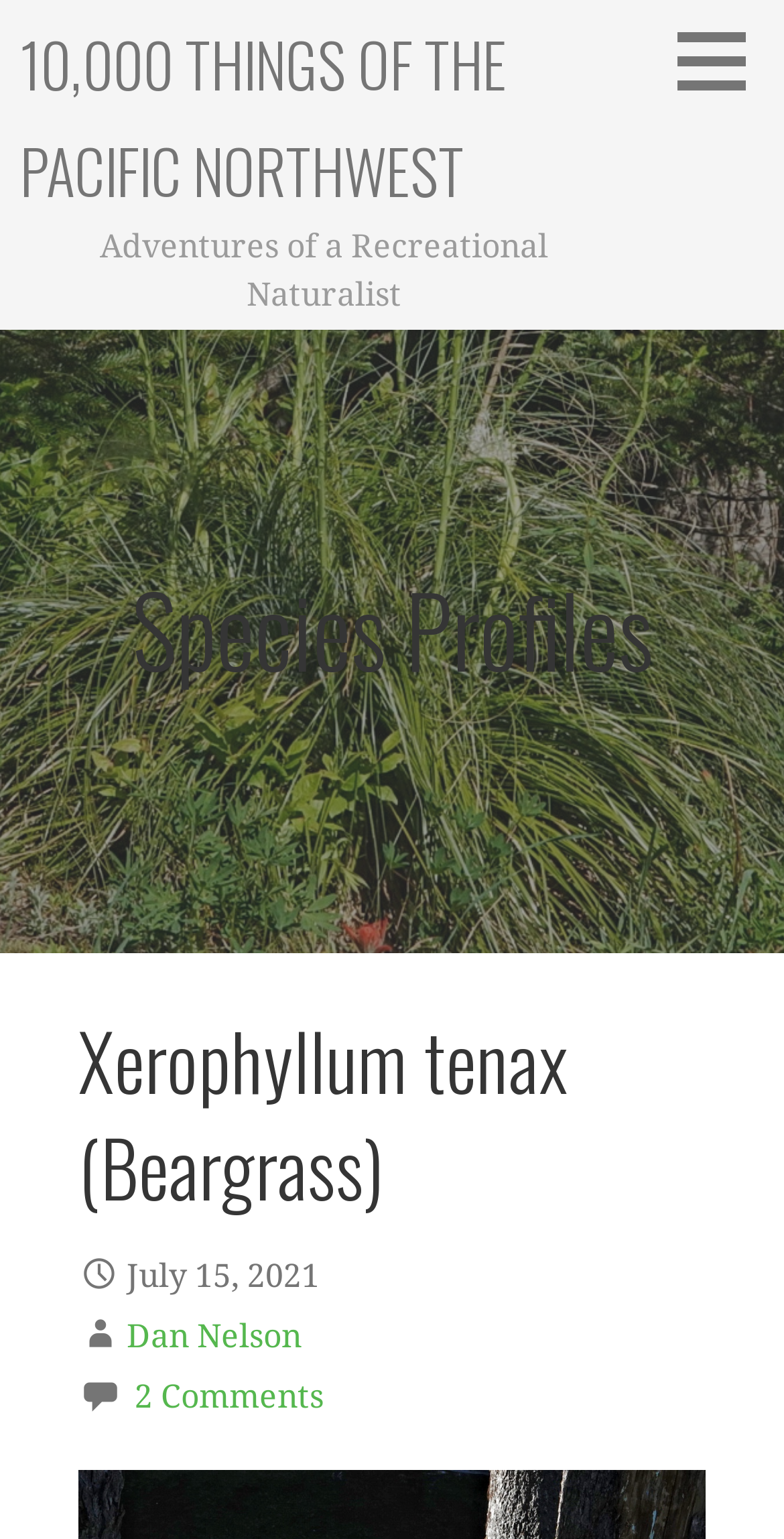Please find and give the text of the main heading on the webpage.

Xerophyllum tenax (Beargrass)